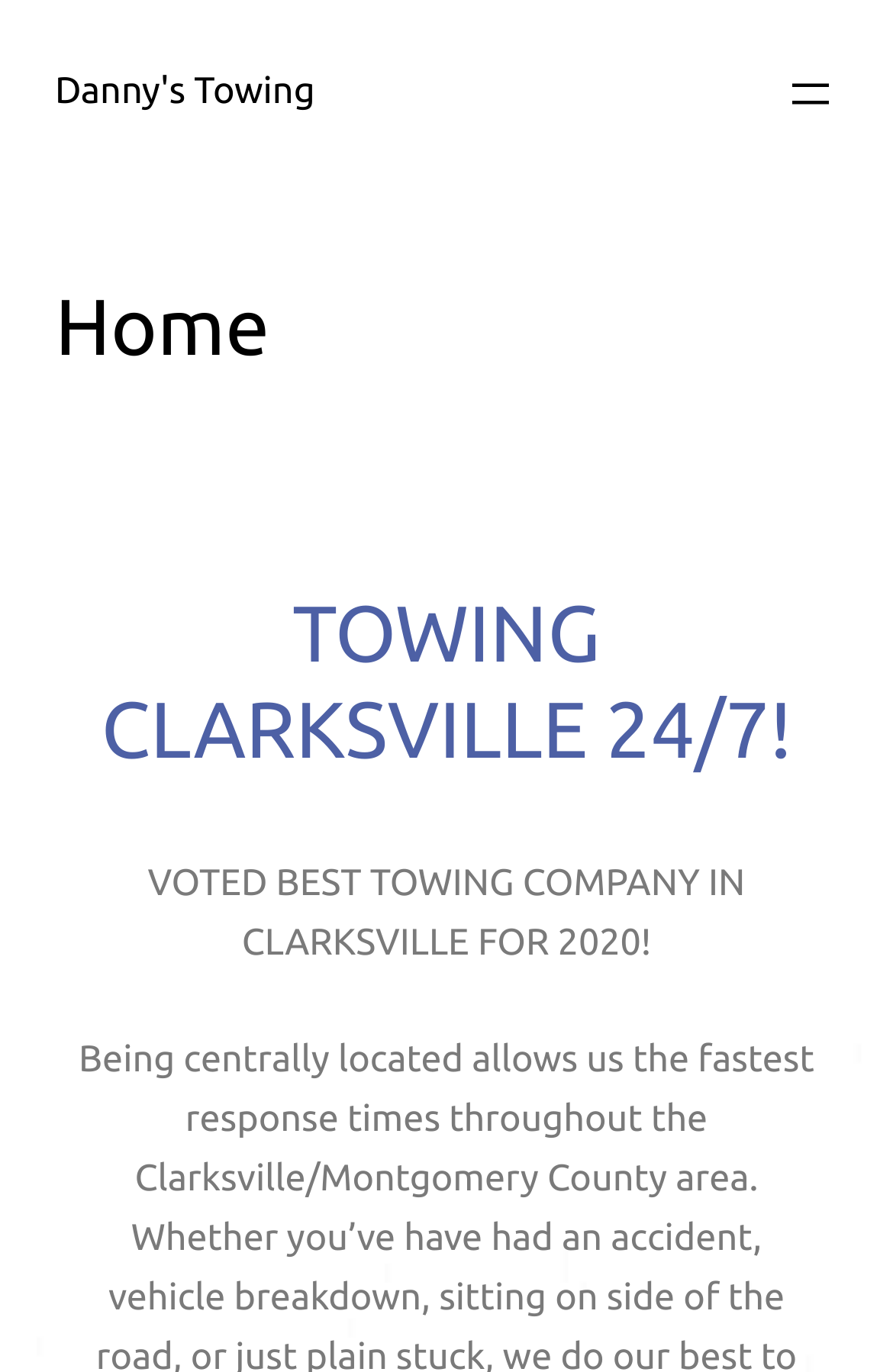Bounding box coordinates are to be given in the format (top-left x, top-left y, bottom-right x, bottom-right y). All values must be floating point numbers between 0 and 1. Provide the bounding box coordinate for the UI element described as: aria-label="Open menu"

[0.877, 0.048, 0.938, 0.088]